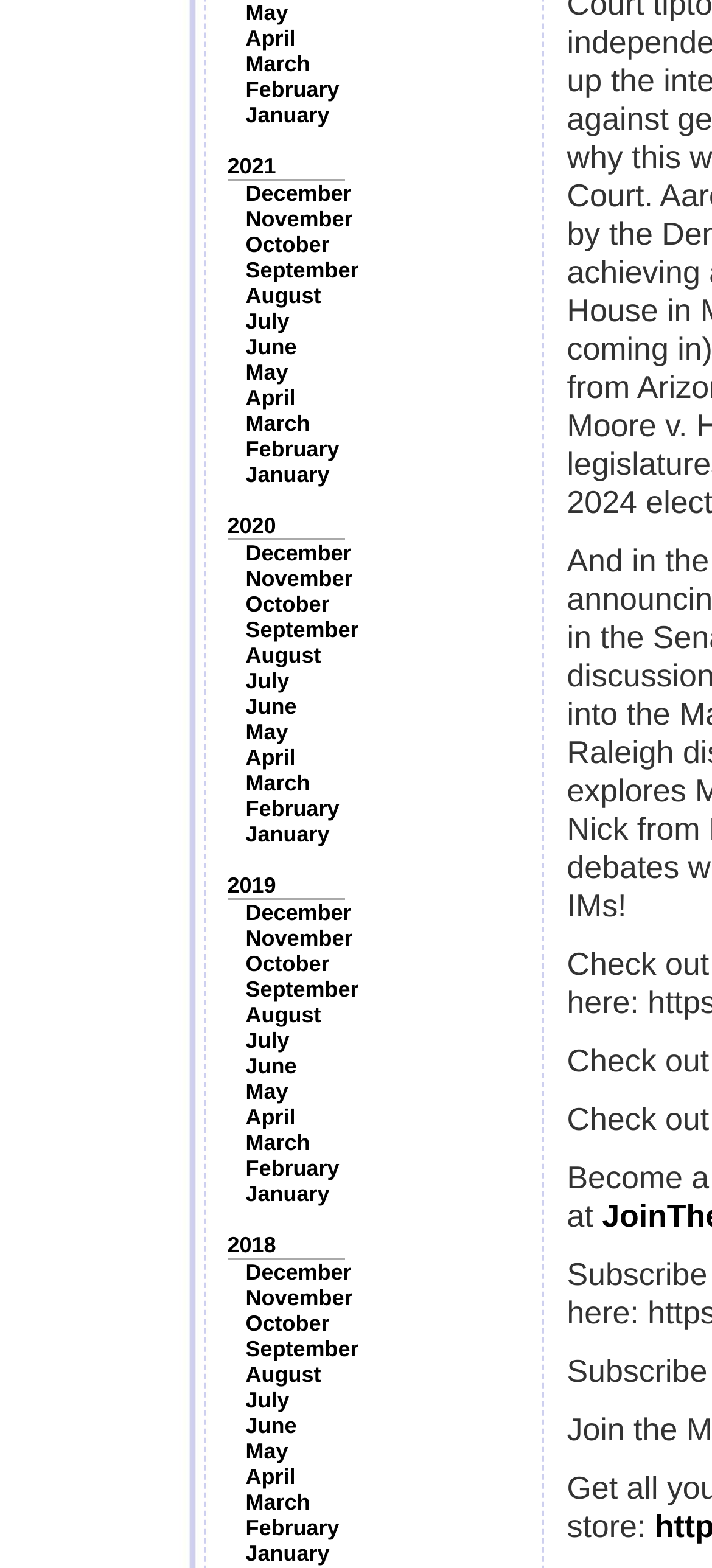Give a one-word or short phrase answer to this question: 
What is the month listed above August 2020?

July